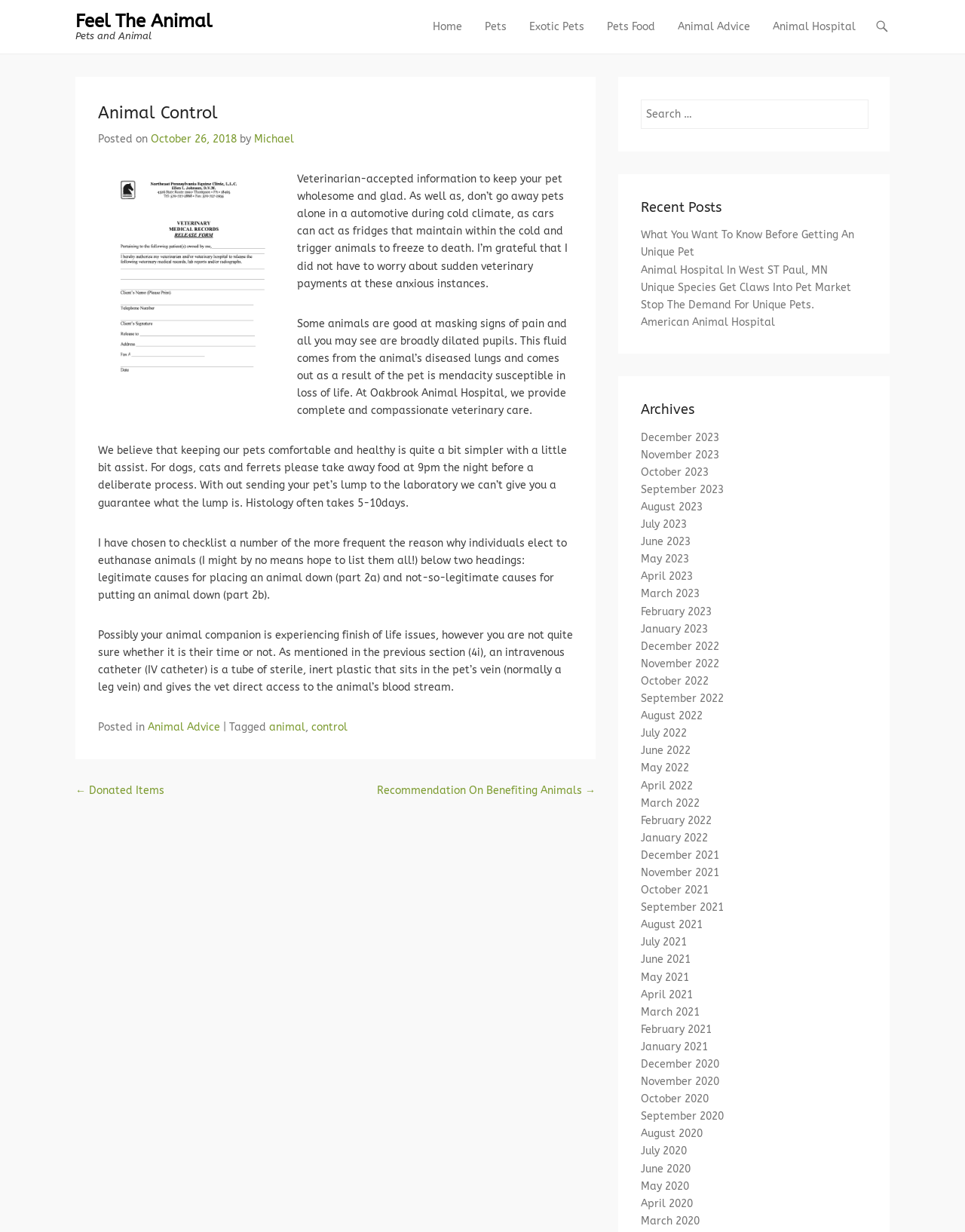Identify and provide the bounding box coordinates of the UI element described: "August 2023". The coordinates should be formatted as [left, top, right, bottom], with each number being a float between 0 and 1.

[0.664, 0.406, 0.728, 0.417]